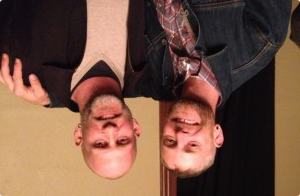Describe the image with as much detail as possible.

The image portrays two men standing close together, both smiling and embracing each other. One man, on the left, has a shaved head and a closely trimmed beard, wearing a light-colored shirt beneath a dark cardigan. The other man, on the right, has a fuller beard and is dressed in a denim jacket over a plaid shirt. Their expressions convey warmth and camaraderie, suggesting a deep connection. Behind them is a soft, neutral-colored backdrop, enhancing the focus on their friendly demeanor and the intimate moment shared between them. The accompanying text discusses the complexities of intentions in relationships, particularly within the context of marriage, prompting reflection about what truly motivates individuals in partnerships.